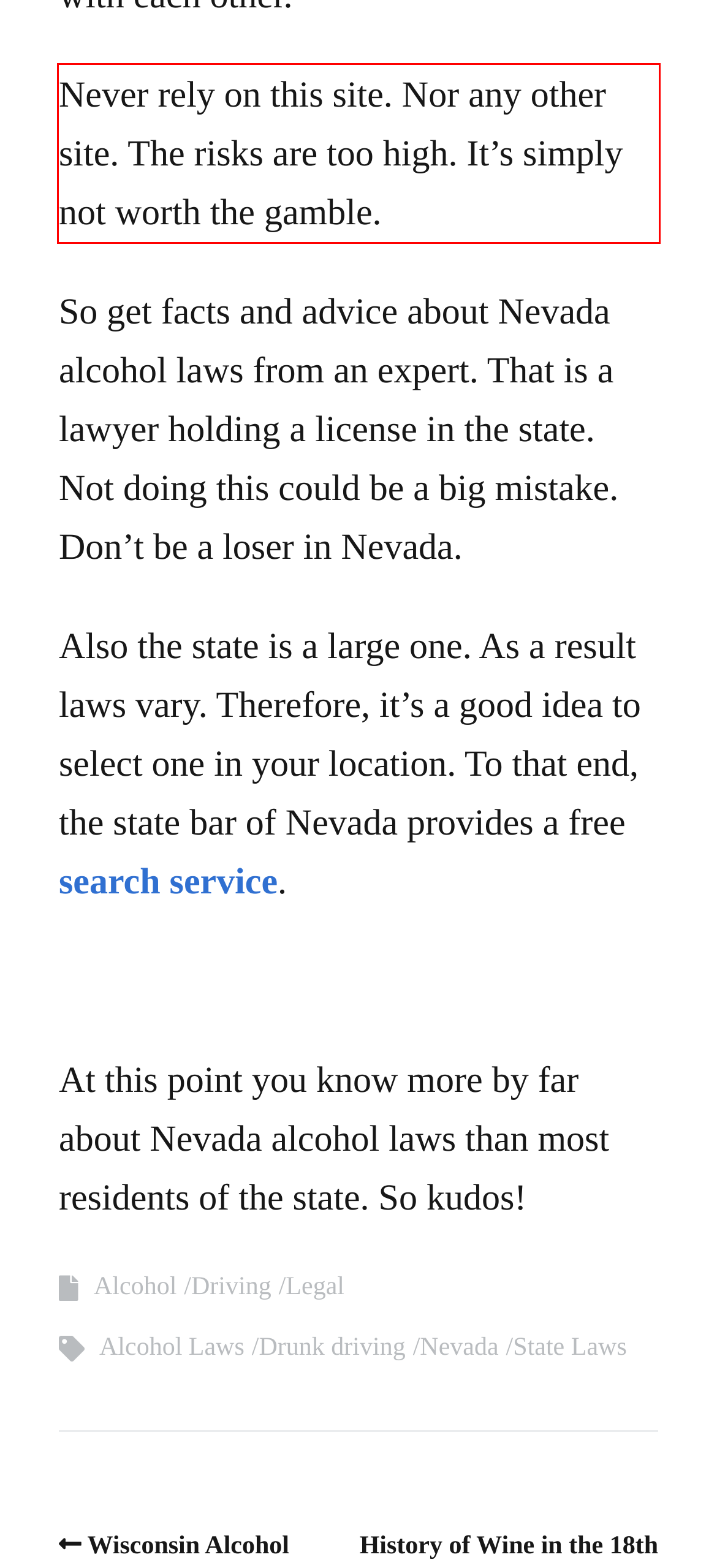Identify and transcribe the text content enclosed by the red bounding box in the given screenshot.

Never rely on this site. Nor any other site. The risks are too high. It’s simply not worth the gamble.